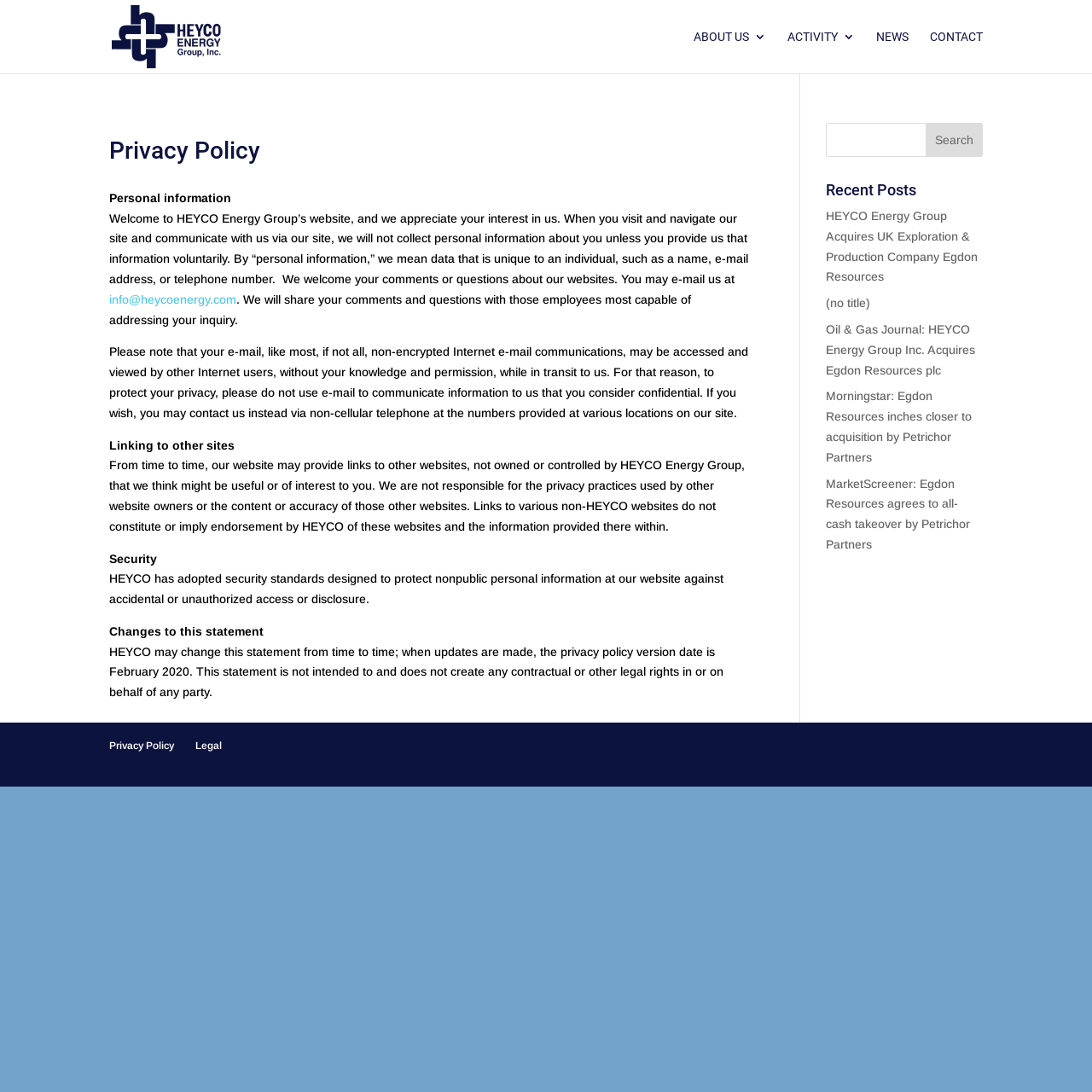Identify the bounding box coordinates for the UI element that matches this description: "(no title)".

[0.756, 0.271, 0.797, 0.284]